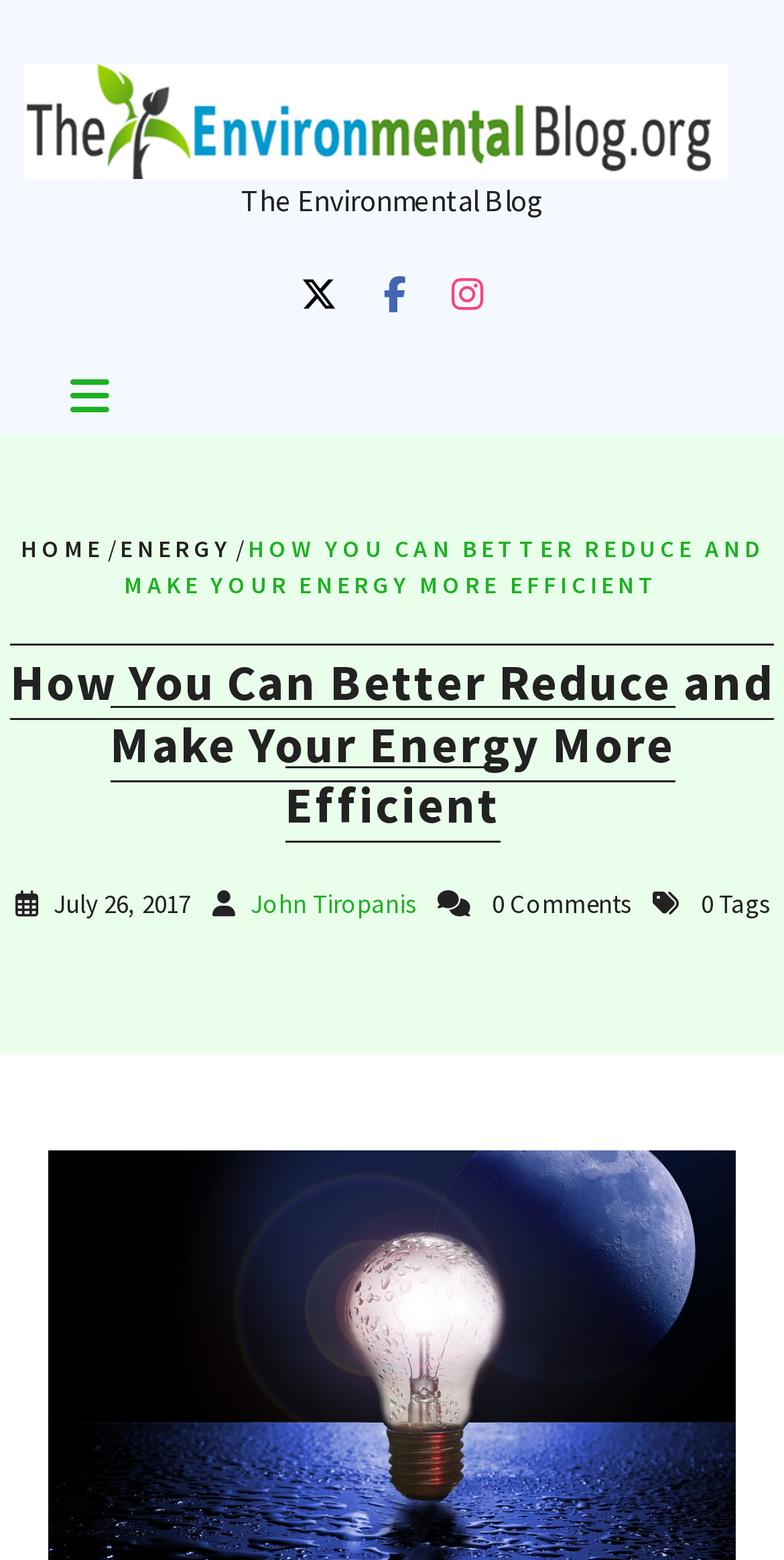Who is the author of the blog post?
Please give a detailed and elaborate answer to the question.

I found the answer by looking at the link element with the bounding box coordinates [0.319, 0.569, 0.529, 0.591], which contains the text 'John Tiropanis'.